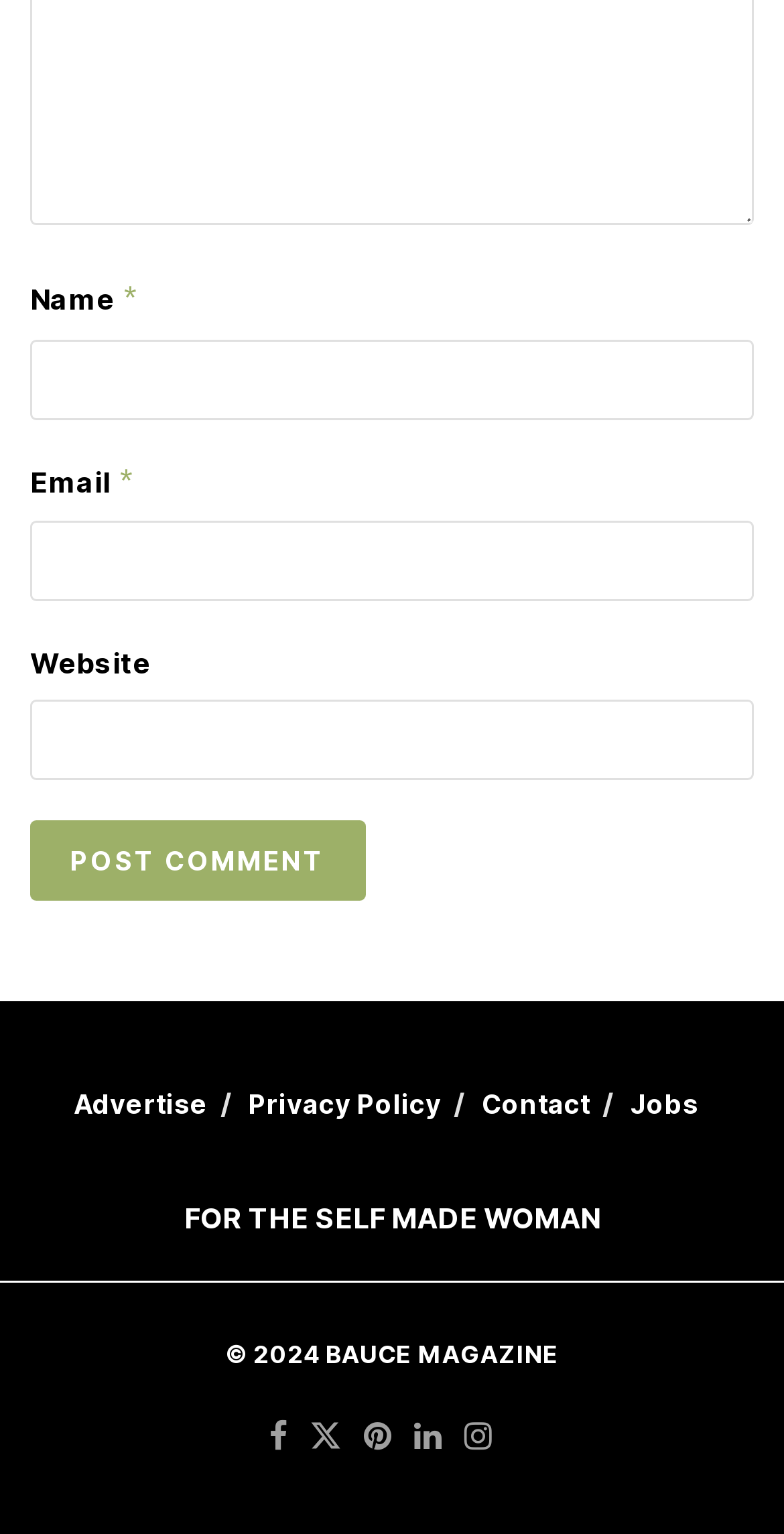Please locate the bounding box coordinates of the region I need to click to follow this instruction: "Input your email".

[0.038, 0.34, 0.962, 0.392]